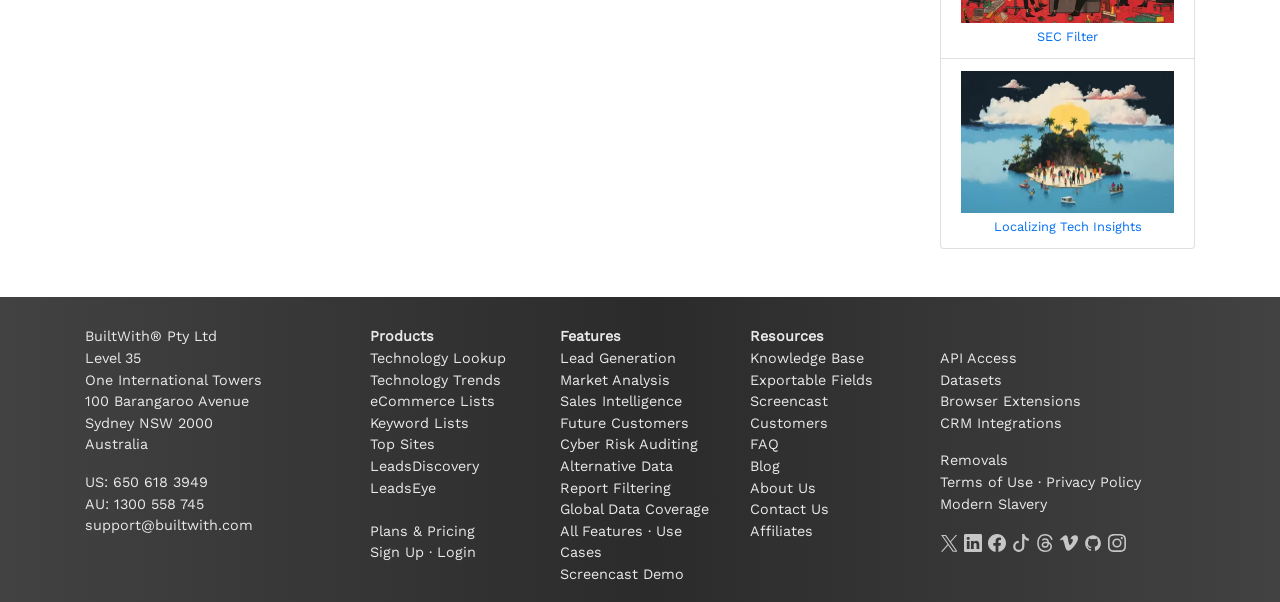Reply to the question with a brief word or phrase: What is the address of the company?

100 Barangaroo Avenue, Sydney NSW 2000, Australia